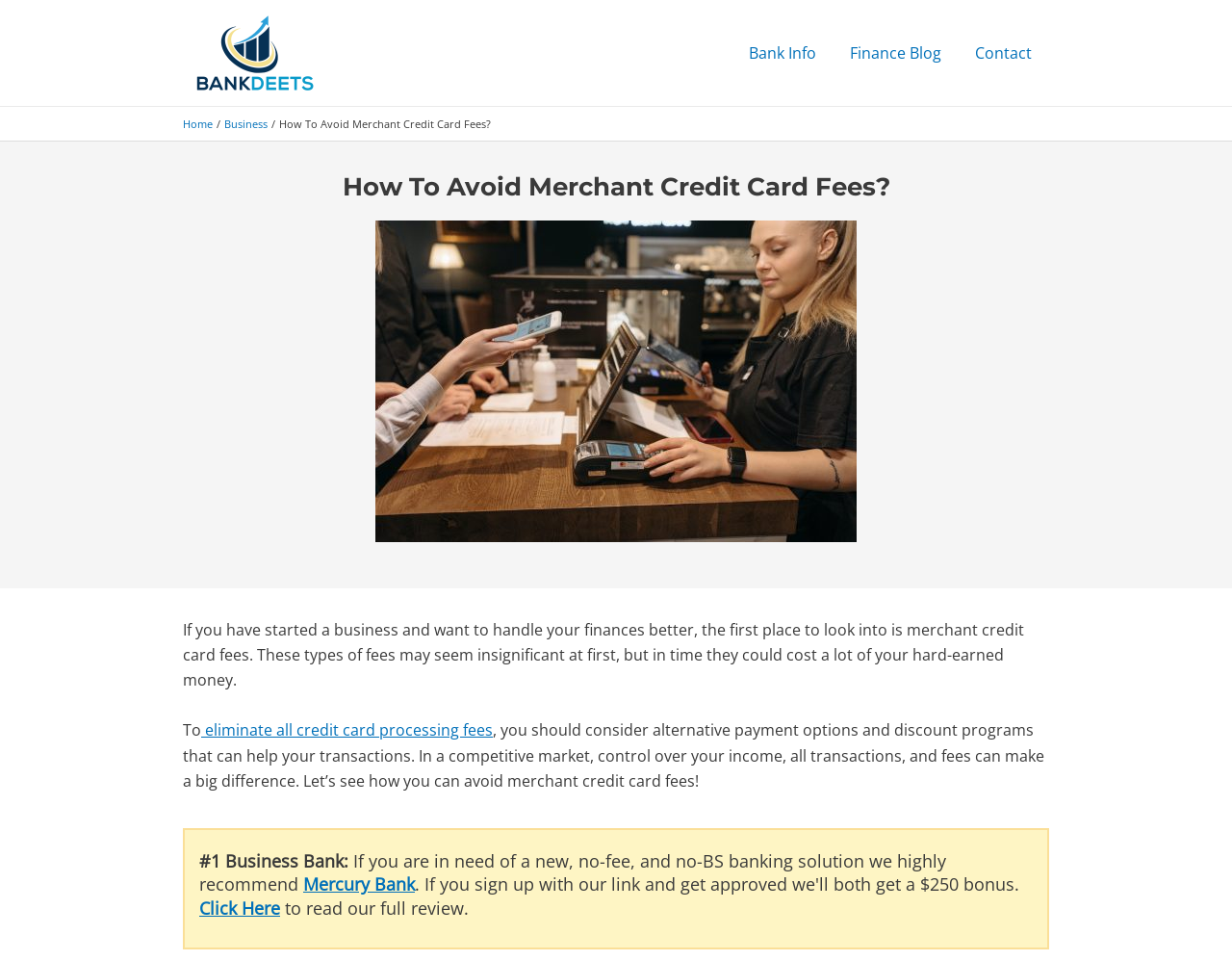Articulate a complete and detailed caption of the webpage elements.

The webpage is about avoiding merchant credit card fees, specifically targeting business owners who want to handle their finances better. At the top left, there is a logo of "BankDeets" with a link to the website's homepage. Next to the logo, there is a navigation menu with links to "Bank Info", "Finance Blog", and "Contact".

Below the navigation menu, there is a breadcrumb navigation with links to "Home" and "Business", followed by the title "How To Avoid Merchant Credit Card Fees?" in a larger font. 

The main content of the webpage starts with a heading that repeats the title, followed by a paragraph of text that explains the importance of handling merchant credit card fees. The text is divided into several sections, with links and emphasized text scattered throughout. 

The first section explains the potential cost of merchant credit card fees and suggests considering alternative payment options and discount programs. The second section recommends a business bank, "Mercury Bank", with a link to read a full review. 

Throughout the webpage, there are no images other than the "BankDeets" logo at the top left. The overall structure of the webpage is organized, with clear headings and concise text, making it easy to follow and understand.